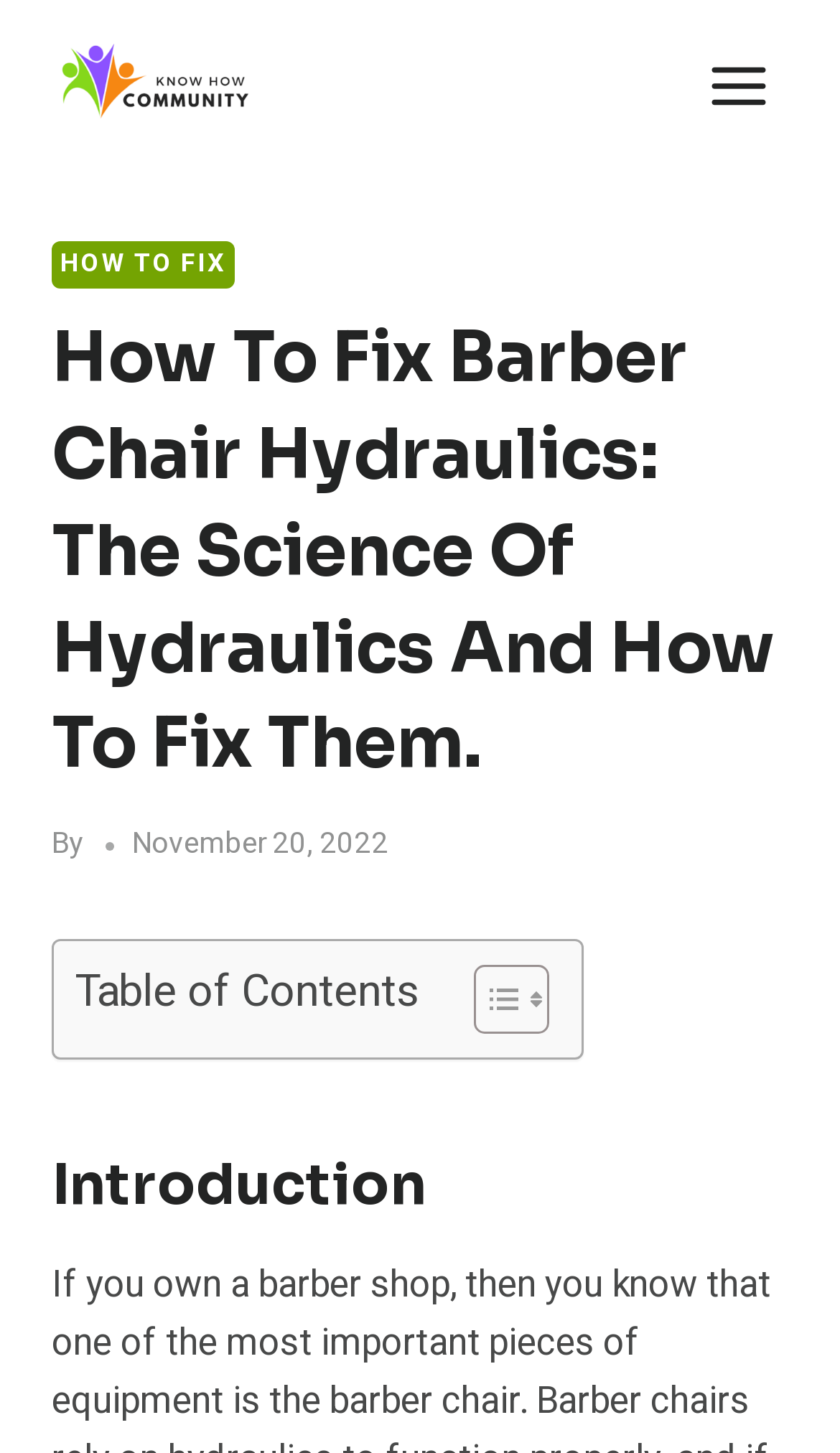What is the date of the article?
Provide a concise answer using a single word or phrase based on the image.

November 20, 2022